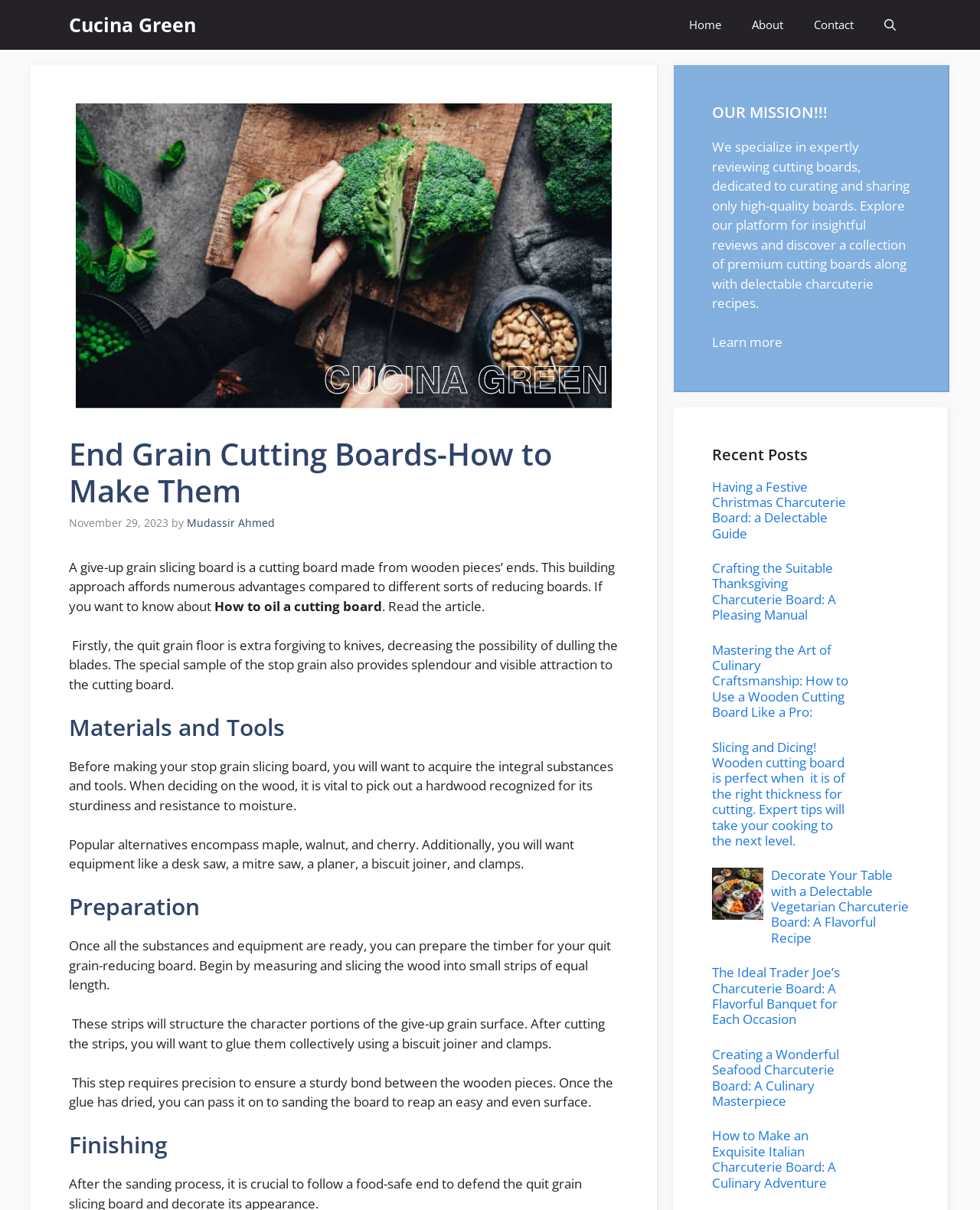Generate a detailed explanation of the webpage's features and information.

This webpage is about end grain cutting boards and how to make them. At the top, there is a navigation bar with links to "Cucina Green", "Home", "About", and "Contact". Next to the navigation bar, there is a button to open a search function. Below the navigation bar, there is a large image of an end grain cutting board.

The main content of the webpage is divided into sections, each with a heading. The first section is about the benefits of end grain cutting boards, explaining how they are more forgiving to knives and provide a unique pattern. The second section is about the materials and tools needed to make an end grain cutting board, including hardwood, a desk saw, and a biscuit joiner. The third section is about preparing the wood for the cutting board, involving measuring, cutting, and gluing the wood strips together. The fourth section is about finishing the cutting board, including sanding and oiling.

On the right side of the webpage, there is a section titled "OUR MISSION!!!" with a brief description of the website's purpose, which is to review cutting boards and share high-quality boards and charcuterie recipes. Below this section, there is a list of recent posts, each with a heading and a link to the full article. The posts are about various topics related to charcuterie boards, including festive Christmas boards, Thanksgiving boards, and using wooden cutting boards like a pro. There are also images and links to recipes for vegetarian charcuterie boards, Trader Joe's charcuterie boards, seafood charcuterie boards, and Italian charcuterie boards.